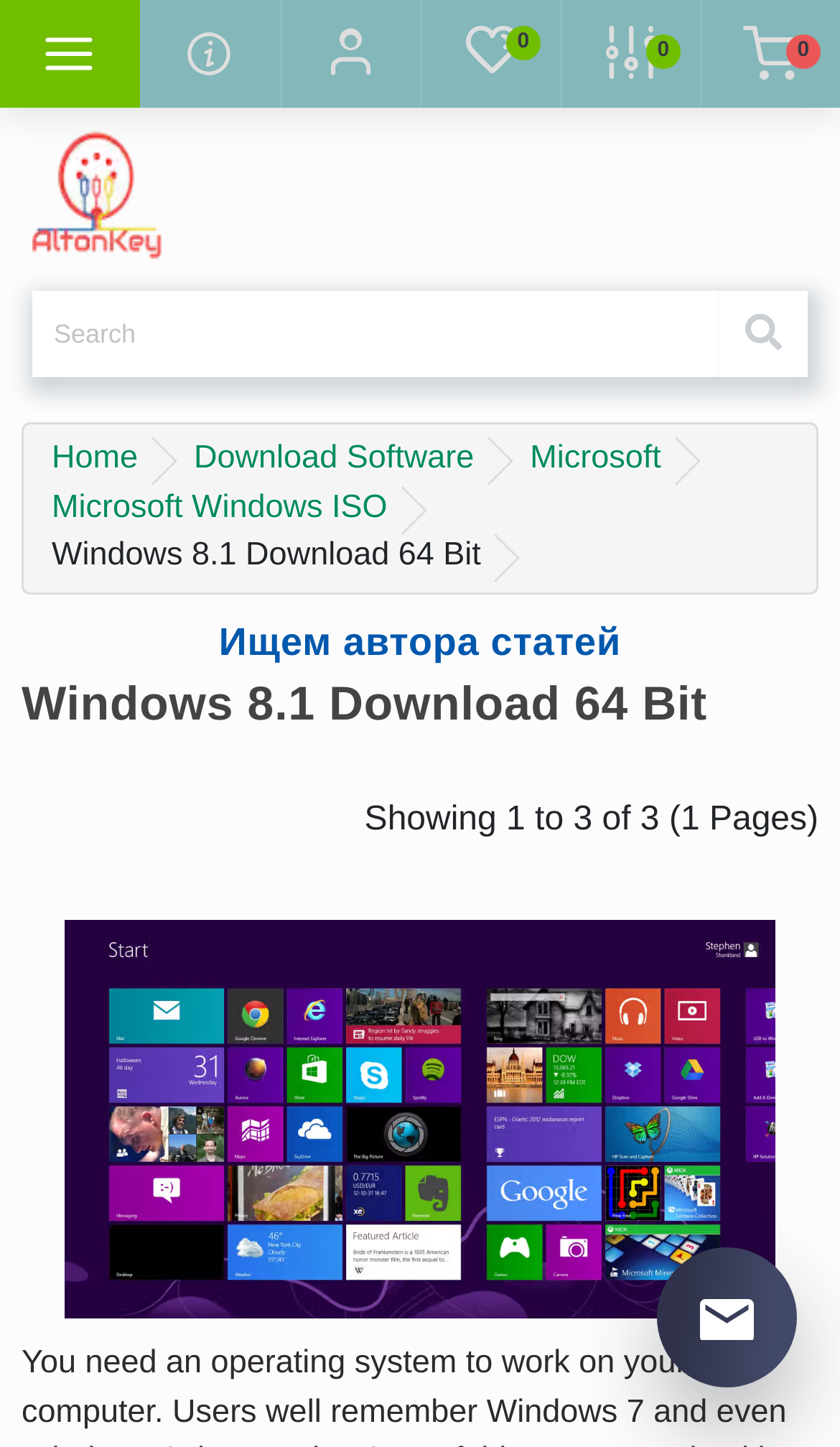Please provide the bounding box coordinate of the region that matches the element description: truth and reconciliation commission. Coordinates should be in the format (top-left x, top-left y, bottom-right x, bottom-right y) and all values should be between 0 and 1.

None